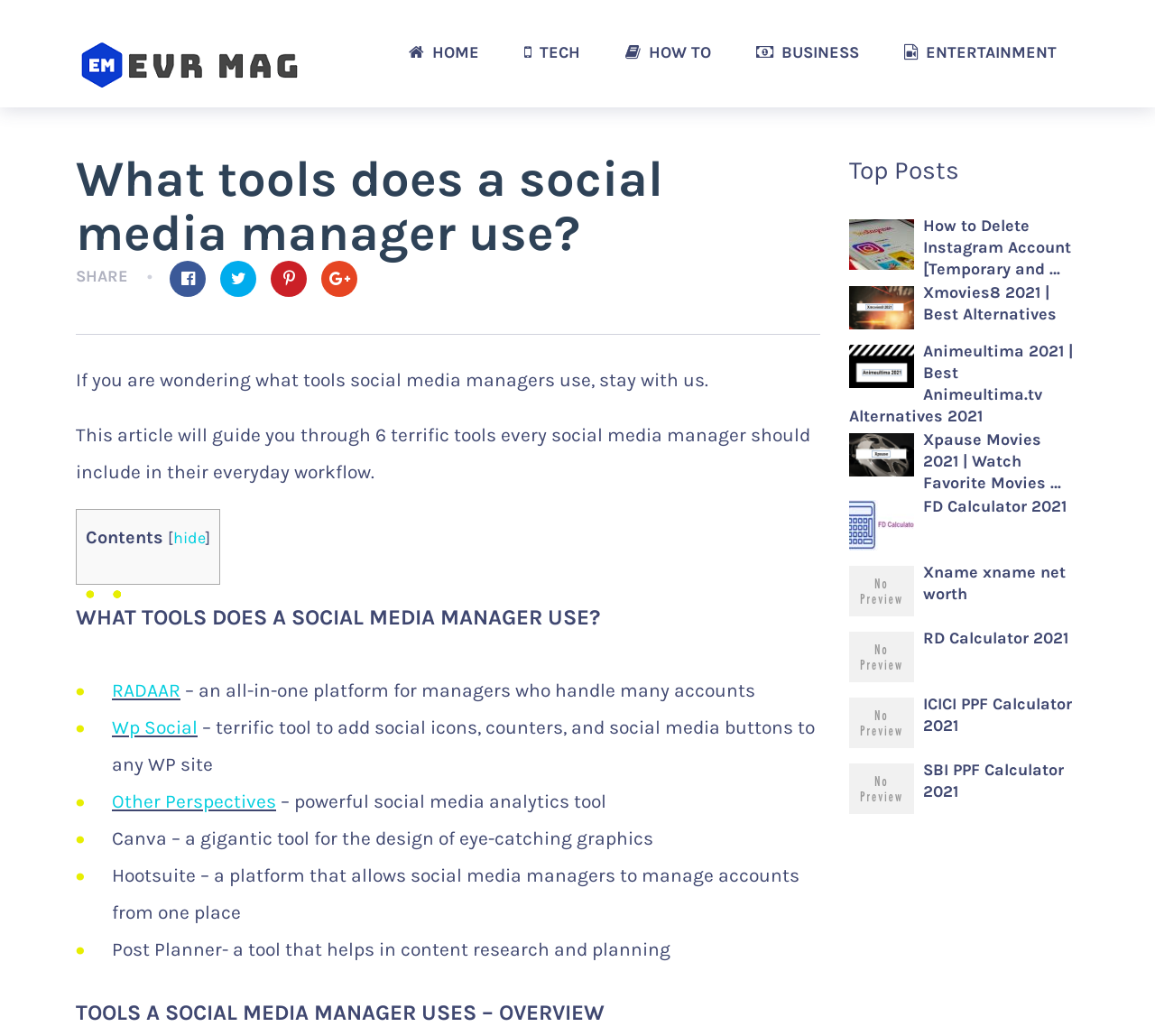Find the bounding box coordinates for the area that should be clicked to accomplish the instruction: "Check the SHARE button".

[0.066, 0.257, 0.111, 0.276]